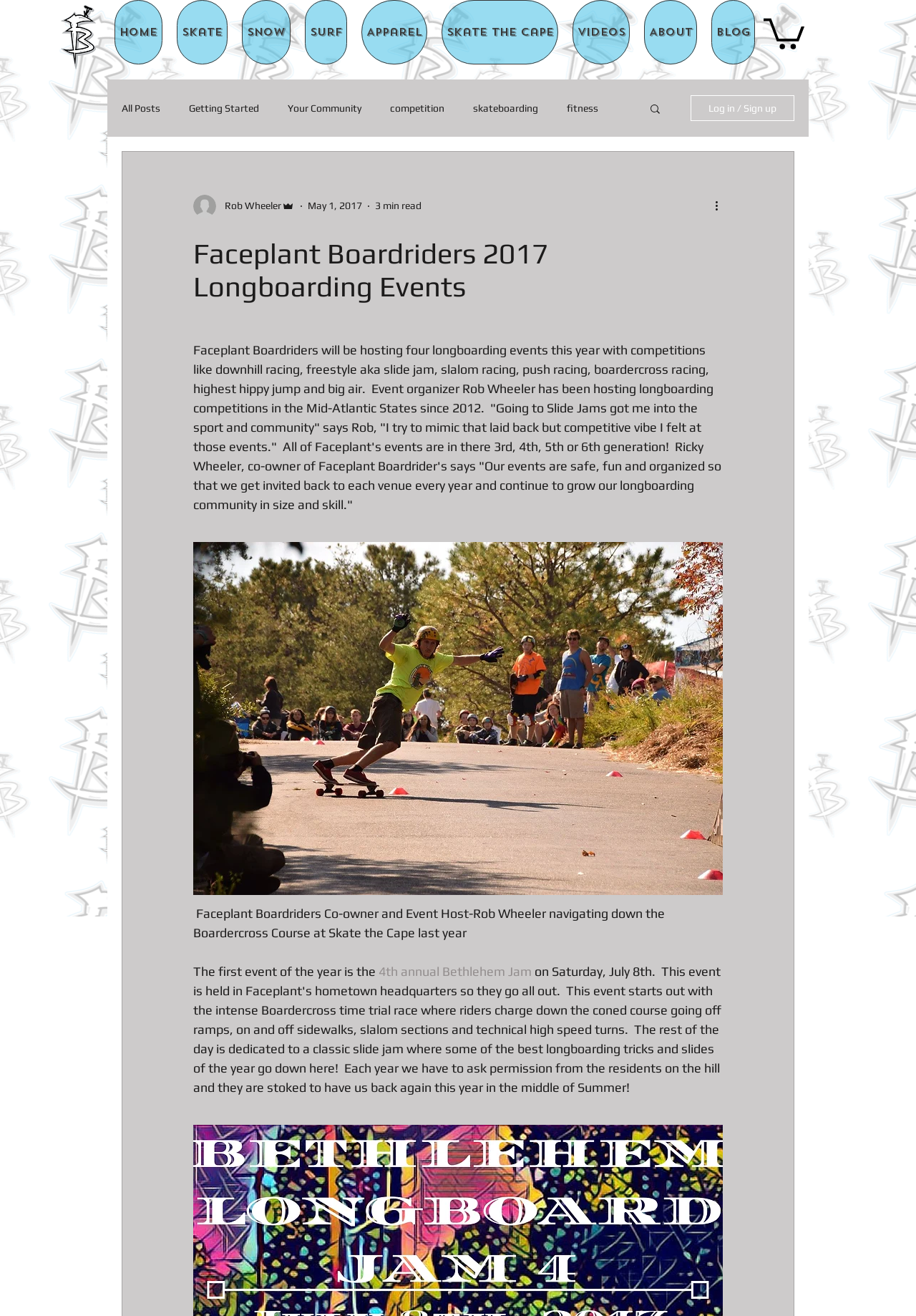Who is the event organizer of Faceplant Boardriders?
Please use the image to provide a one-word or short phrase answer.

Rob Wheeler